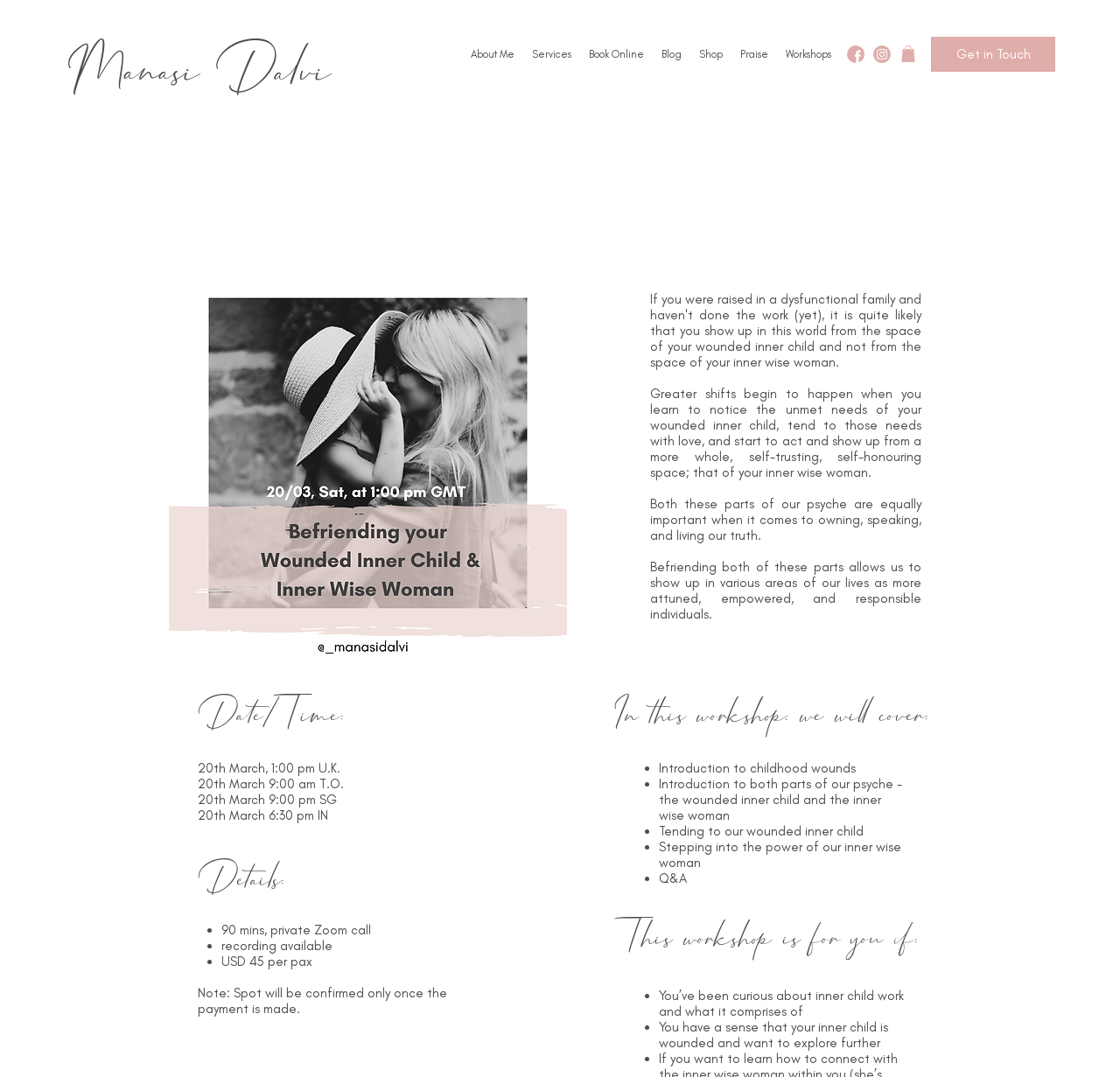Utilize the details in the image to thoroughly answer the following question: What is the purpose of the workshop?

The webpage mentions that the workshop is for people who want to explore their wounded inner child, and one of the topics covered is 'Tending to our wounded inner child'. This suggests that the purpose of the workshop is to help individuals tend to their wounded inner child.